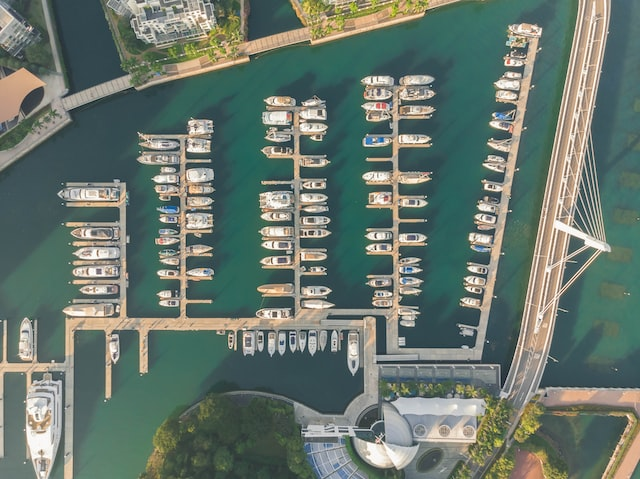Explain what is happening in the image with as much detail as possible.

An aerial view captures a bustling marina filled with numerous yachts and boats docked neatly along a series of piers. The vibrant turquoise water contrasts beautifully with the white and blue vessels, showcasing a blend of luxury and leisure. Surrounding the marina, lush greenery and modern architecture create a picturesque coastal landscape. A footbridge elegantly arches over part of the marina, enhancing the overall scenic beauty of the area, which is likely indicative of sought-after seaside homes and an idyllic lifestyle by the water. This image serves as a reminder of the allure of coastal living and the vibrant marine activities that thrive in such picturesque settings.